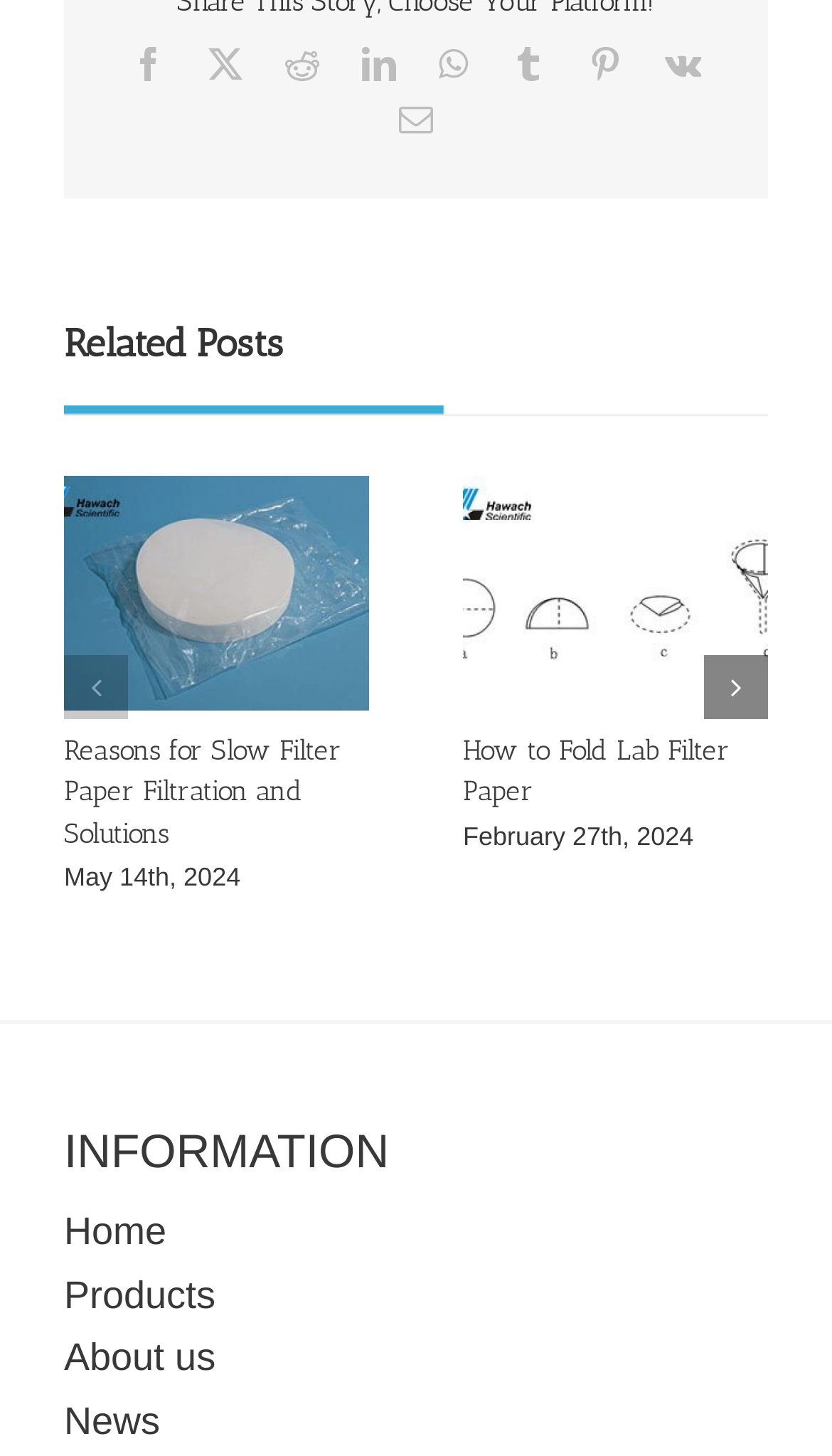Predict the bounding box coordinates of the area that should be clicked to accomplish the following instruction: "Share on Facebook". The bounding box coordinates should consist of four float numbers between 0 and 1, i.e., [left, top, right, bottom].

[0.158, 0.033, 0.199, 0.056]